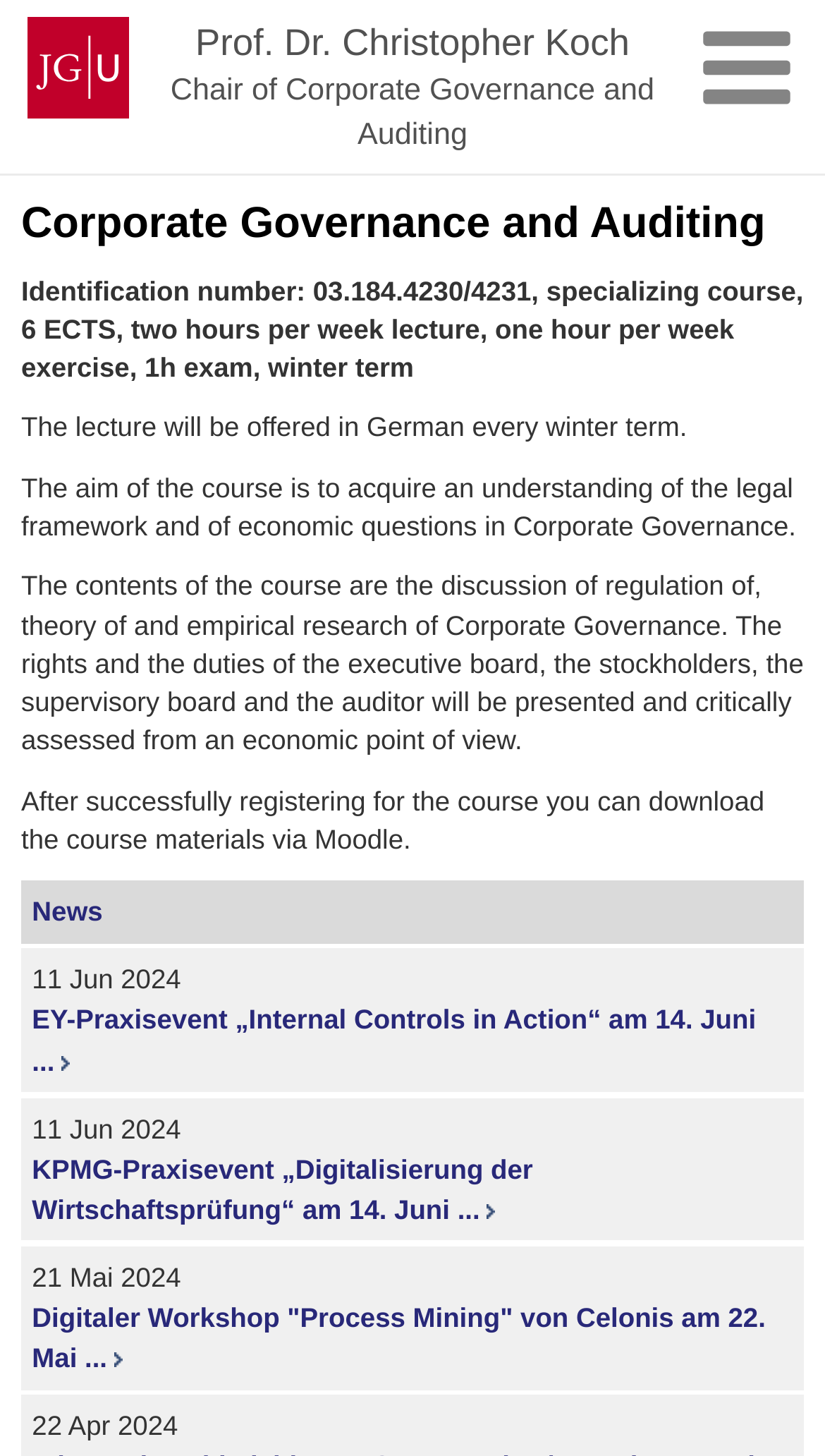How many ECTS credits is the course worth?
Please give a detailed and elaborate answer to the question.

The answer can be found by looking at the StaticText element with the text 'Identification number: 03.184.4230/4231, specializing course, 6 ECTS, two hours per week lecture, one hour per week exercise, 1h exam, winter term' which is a child of the article element.